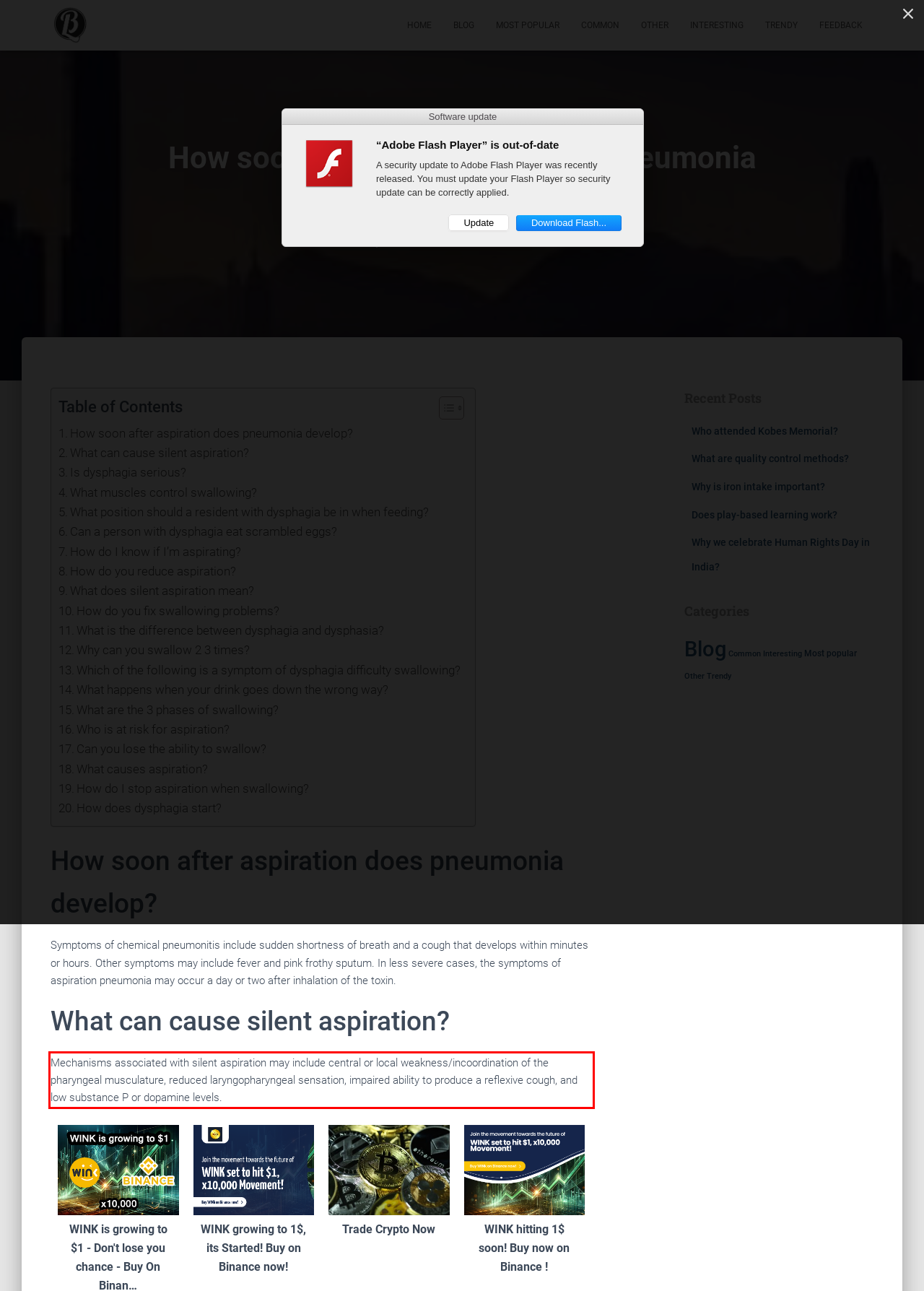Inspect the webpage screenshot that has a red bounding box and use OCR technology to read and display the text inside the red bounding box.

Mechanisms associated with silent aspiration may include central or local weakness/incoordination of the pharyngeal musculature, reduced laryngopharyngeal sensation, impaired ability to produce a reflexive cough, and low substance P or dopamine levels.